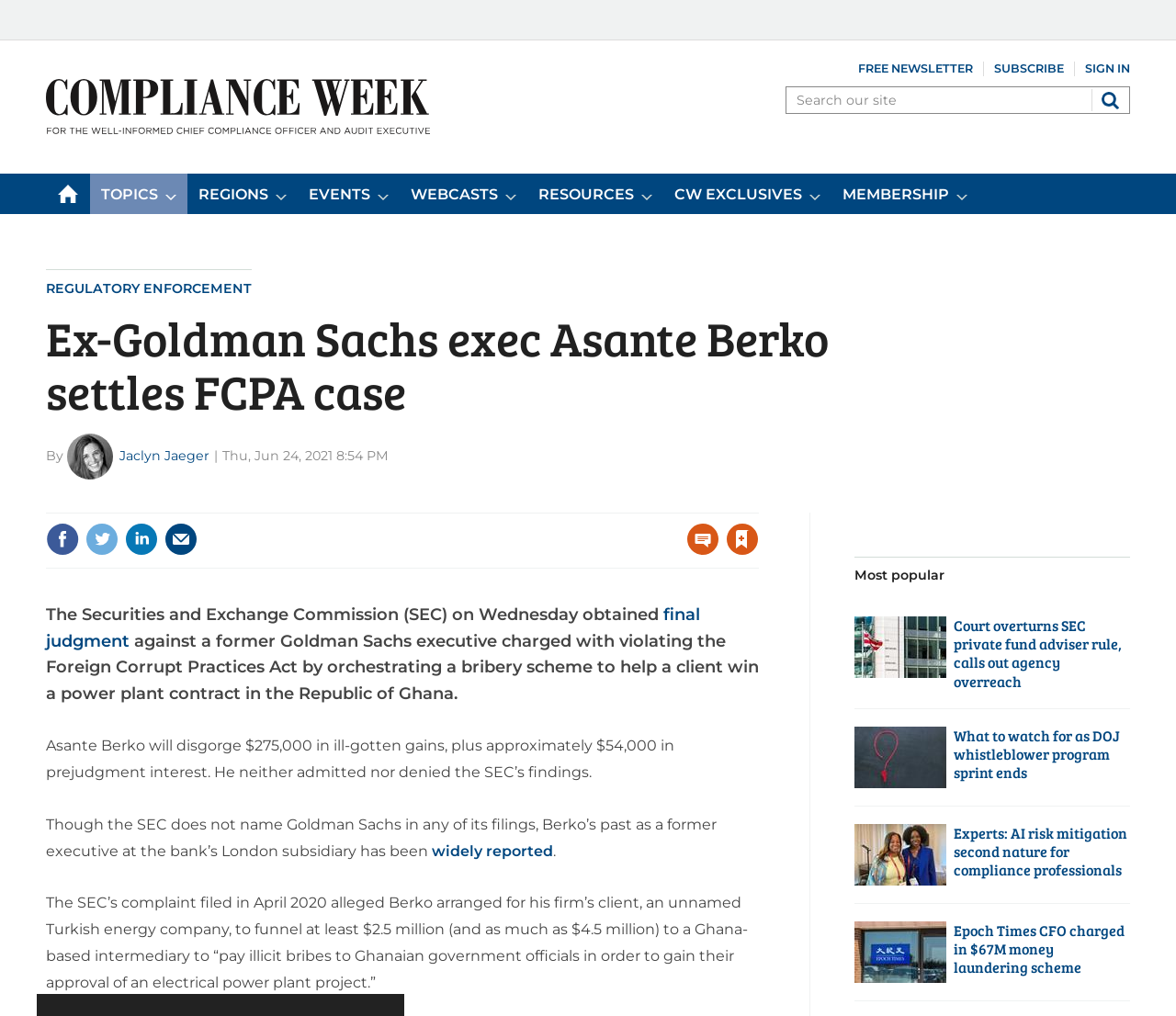Please identify the bounding box coordinates of the clickable region that I should interact with to perform the following instruction: "View upcoming webcasts". The coordinates should be expressed as four float numbers between 0 and 1, i.e., [left, top, right, bottom].

[0.039, 0.237, 0.156, 0.253]